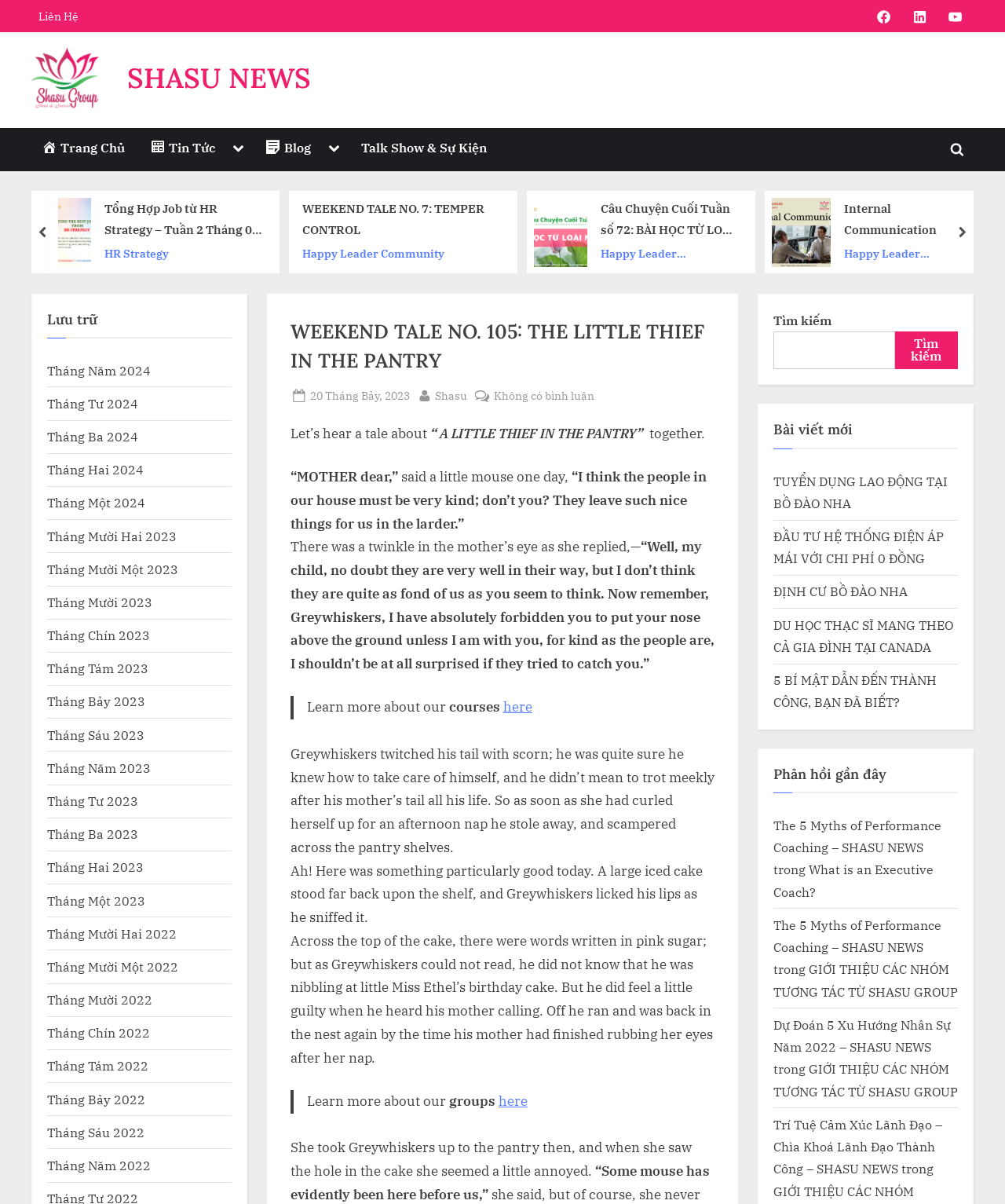How many social media links are there?
Could you give a comprehensive explanation in response to this question?

I counted the number of social media links by looking at the navigation element with the text 'Social Links' which contains three links to Facebook, LinkedIn, and Youtube.